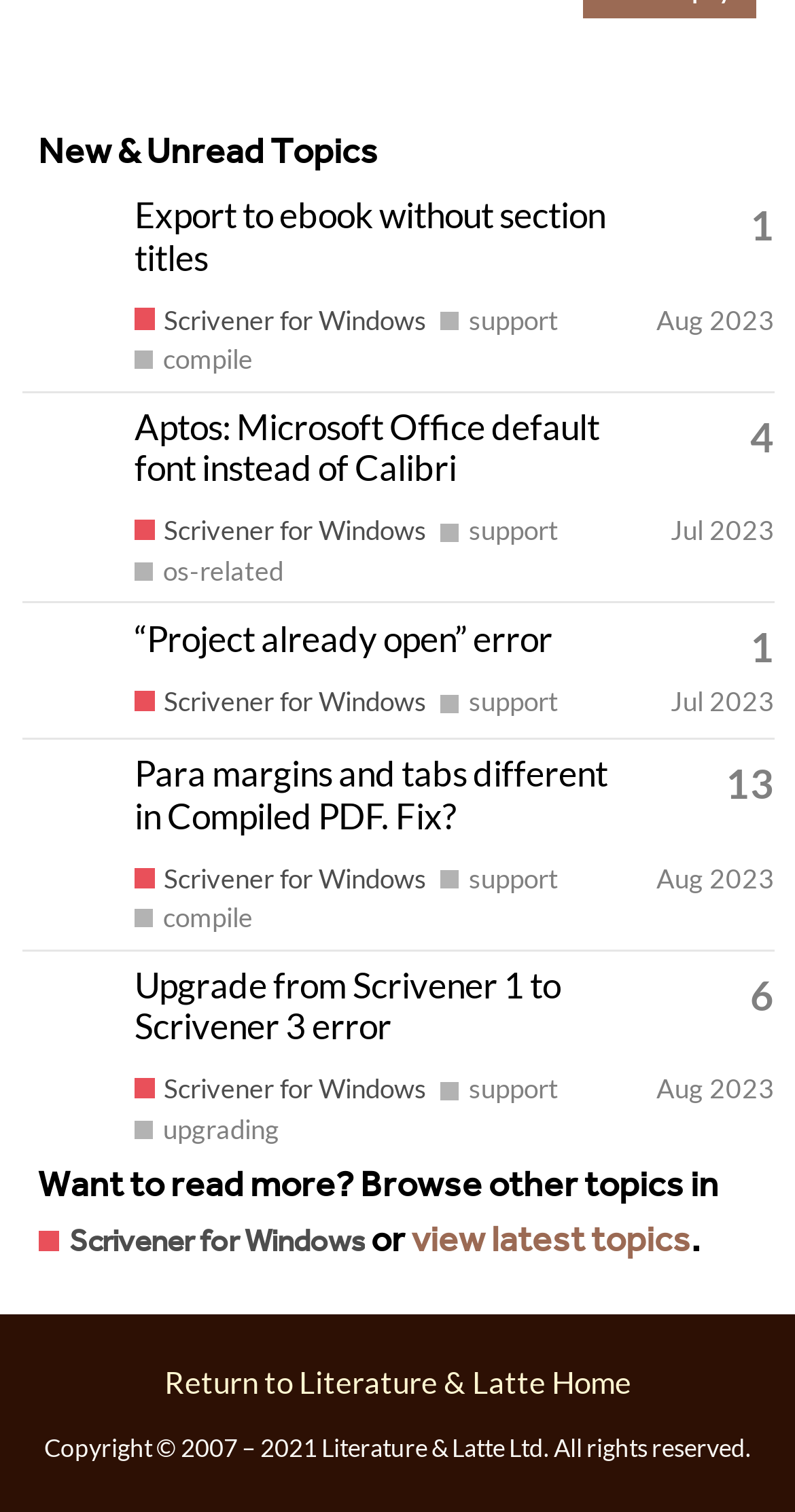Find the bounding box coordinates of the element's region that should be clicked in order to follow the given instruction: "Follow on Twitter". The coordinates should consist of four float numbers between 0 and 1, i.e., [left, top, right, bottom].

None